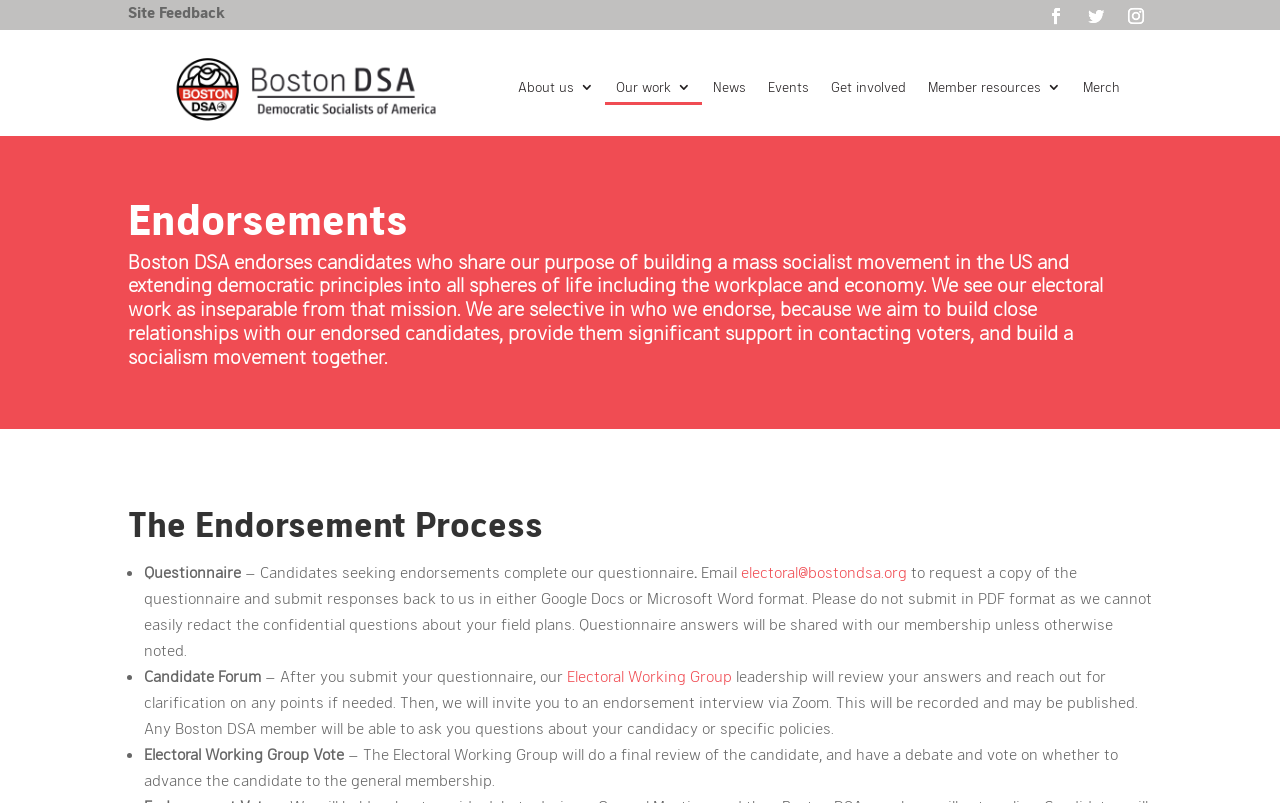Identify the bounding box coordinates for the UI element that matches this description: "Follow".

[0.875, 0.0, 0.9, 0.04]